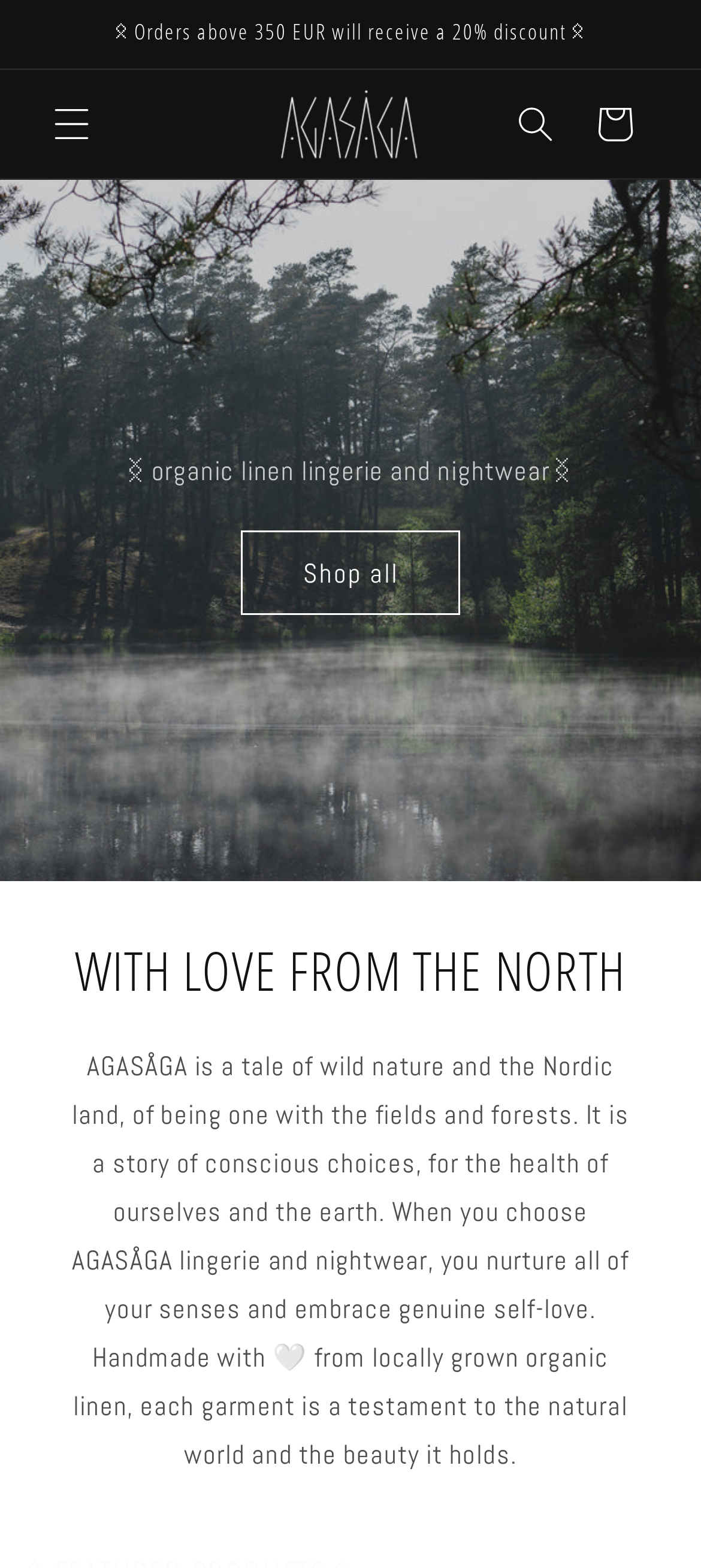Provide a short answer using a single word or phrase for the following question: 
What is the discount for orders above 350 EUR?

20% discount